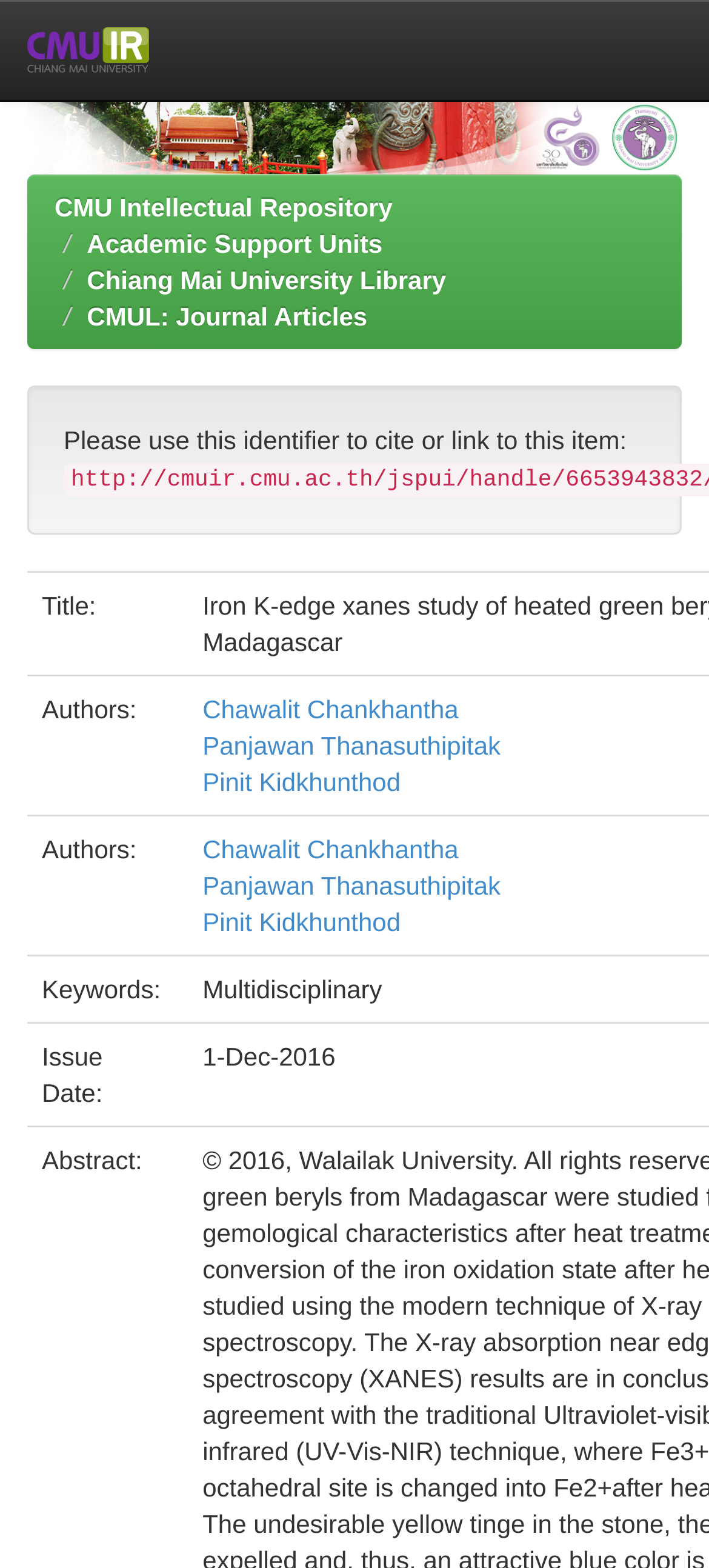Find the bounding box coordinates of the element I should click to carry out the following instruction: "view Chawalit Chankhantha's profile".

[0.286, 0.443, 0.647, 0.461]